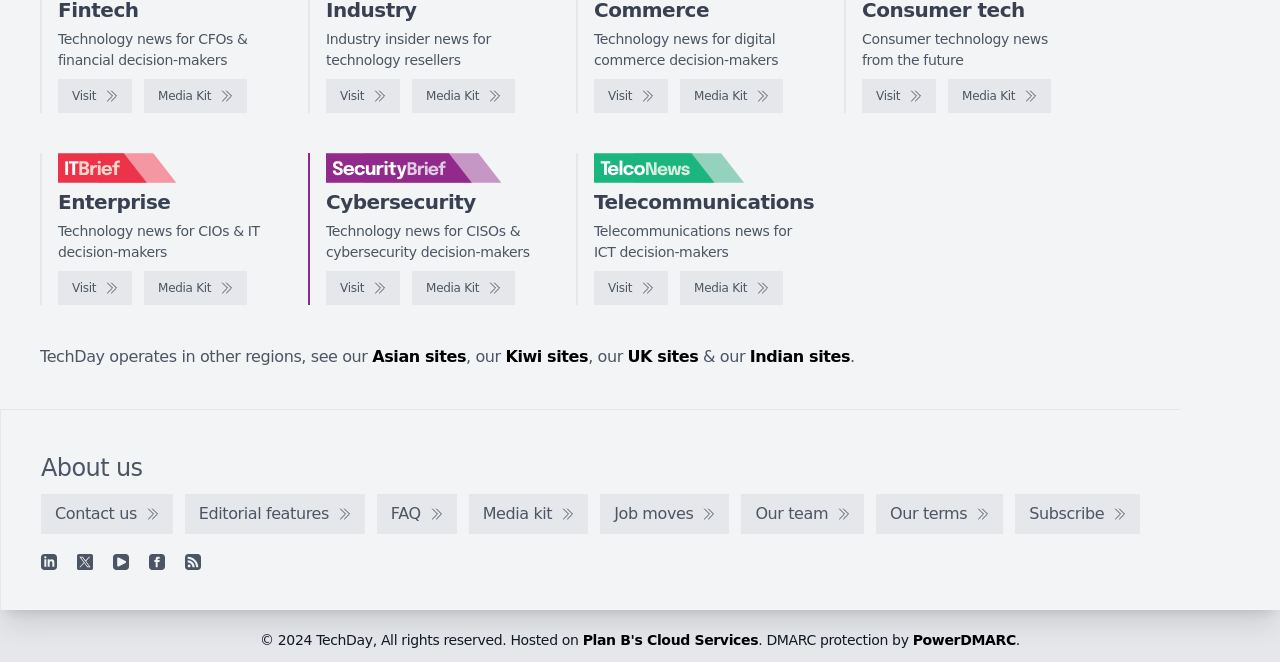What is the purpose of the 'Media Kit' link? Examine the screenshot and reply using just one word or a brief phrase.

To access media kit